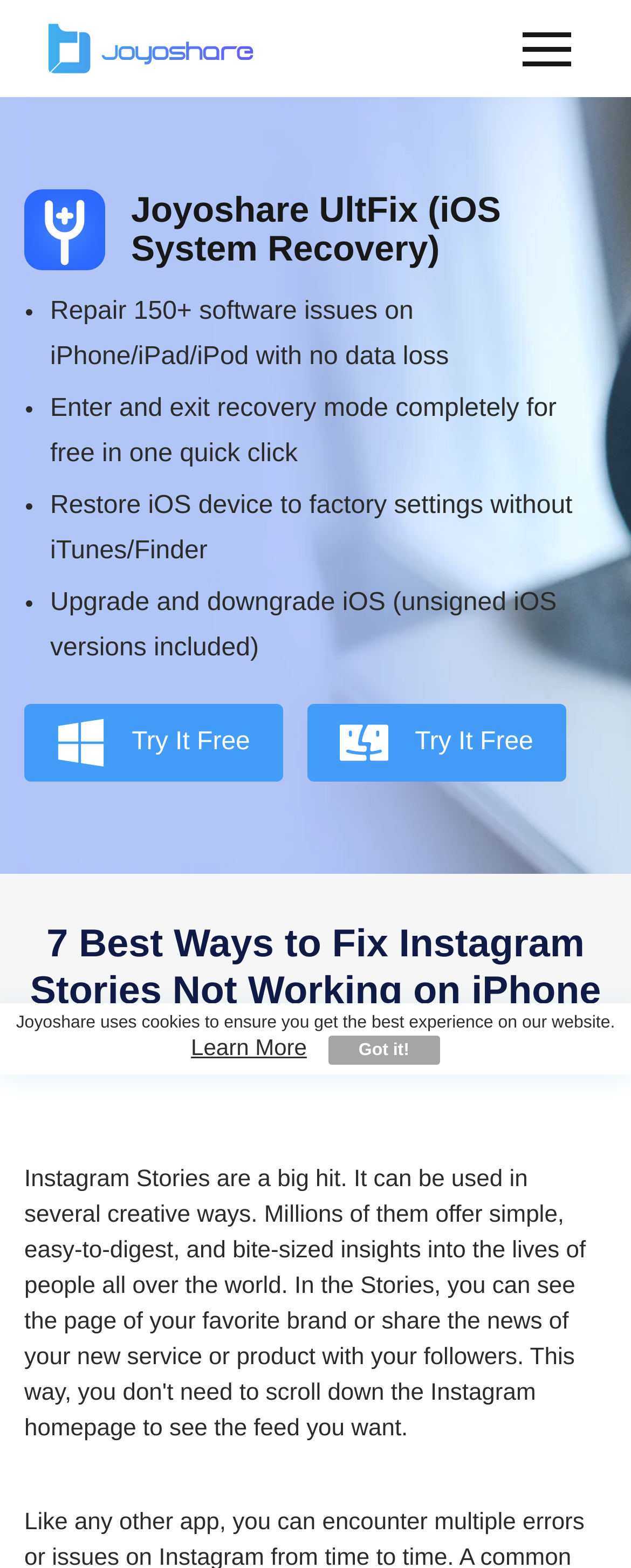Please find and generate the text of the main header of the webpage.

7 Best Ways to Fix Instagram Stories Not Working on iPhone